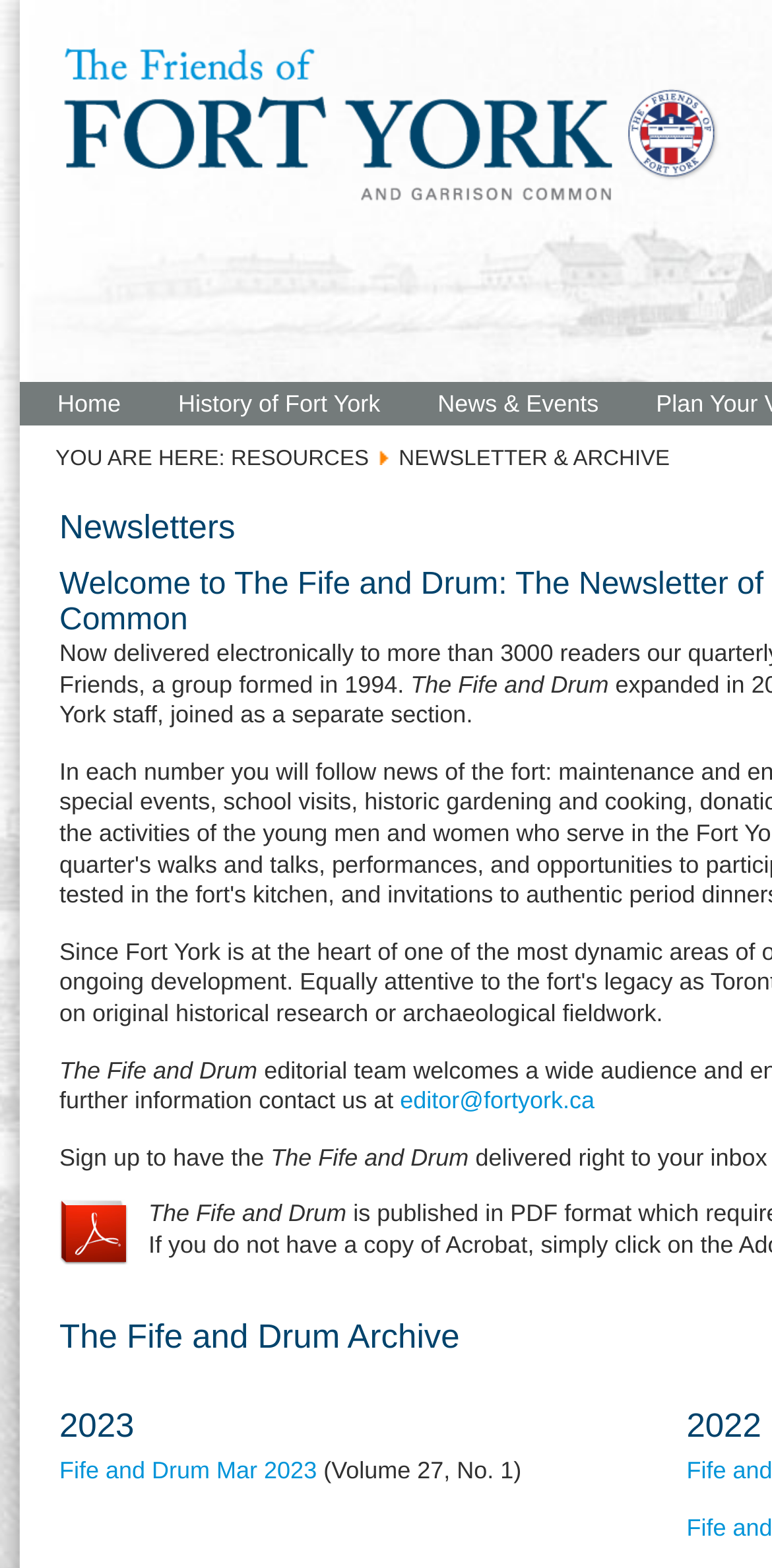Given the element description: "editor@fortyork.ca", predict the bounding box coordinates of this UI element. The coordinates must be four float numbers between 0 and 1, given as [left, top, right, bottom].

[0.518, 0.693, 0.77, 0.711]